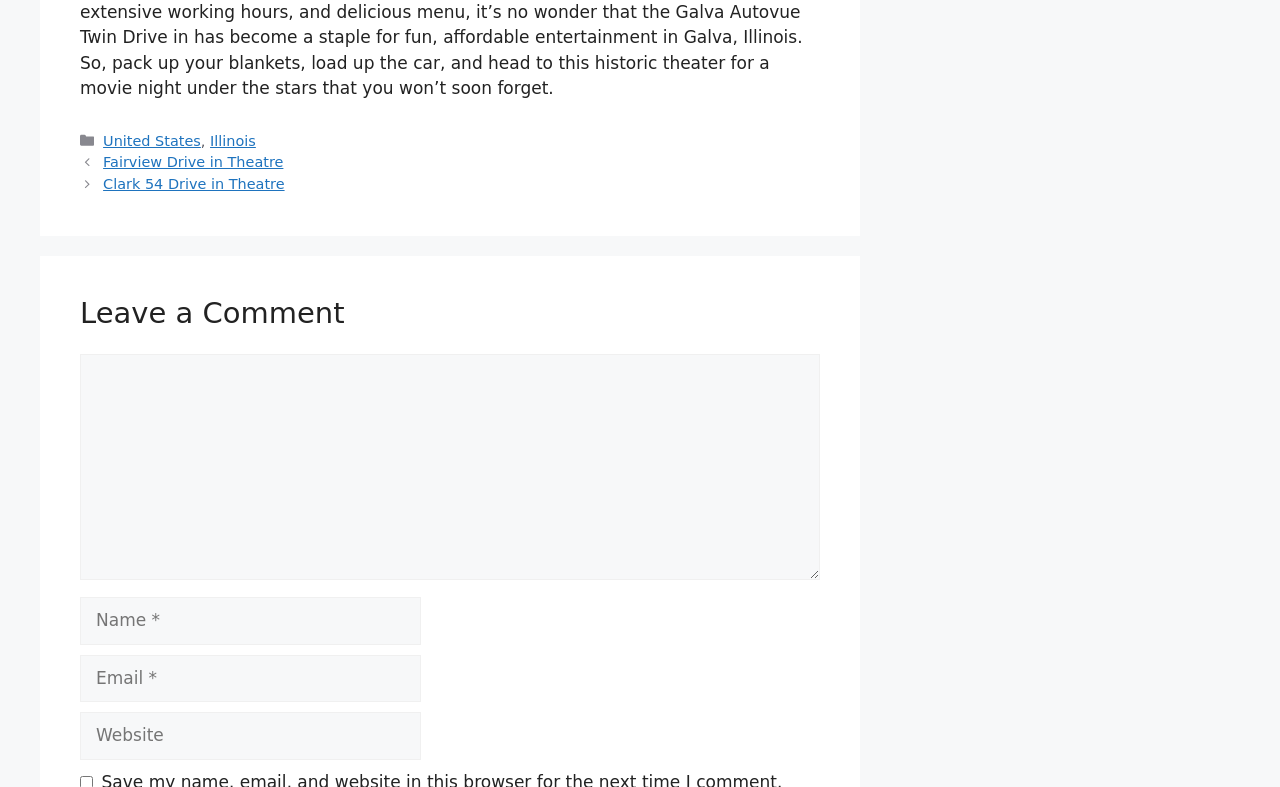Please find and report the bounding box coordinates of the element to click in order to perform the following action: "Click on the 'United States' link". The coordinates should be expressed as four float numbers between 0 and 1, in the format [left, top, right, bottom].

[0.081, 0.169, 0.157, 0.189]